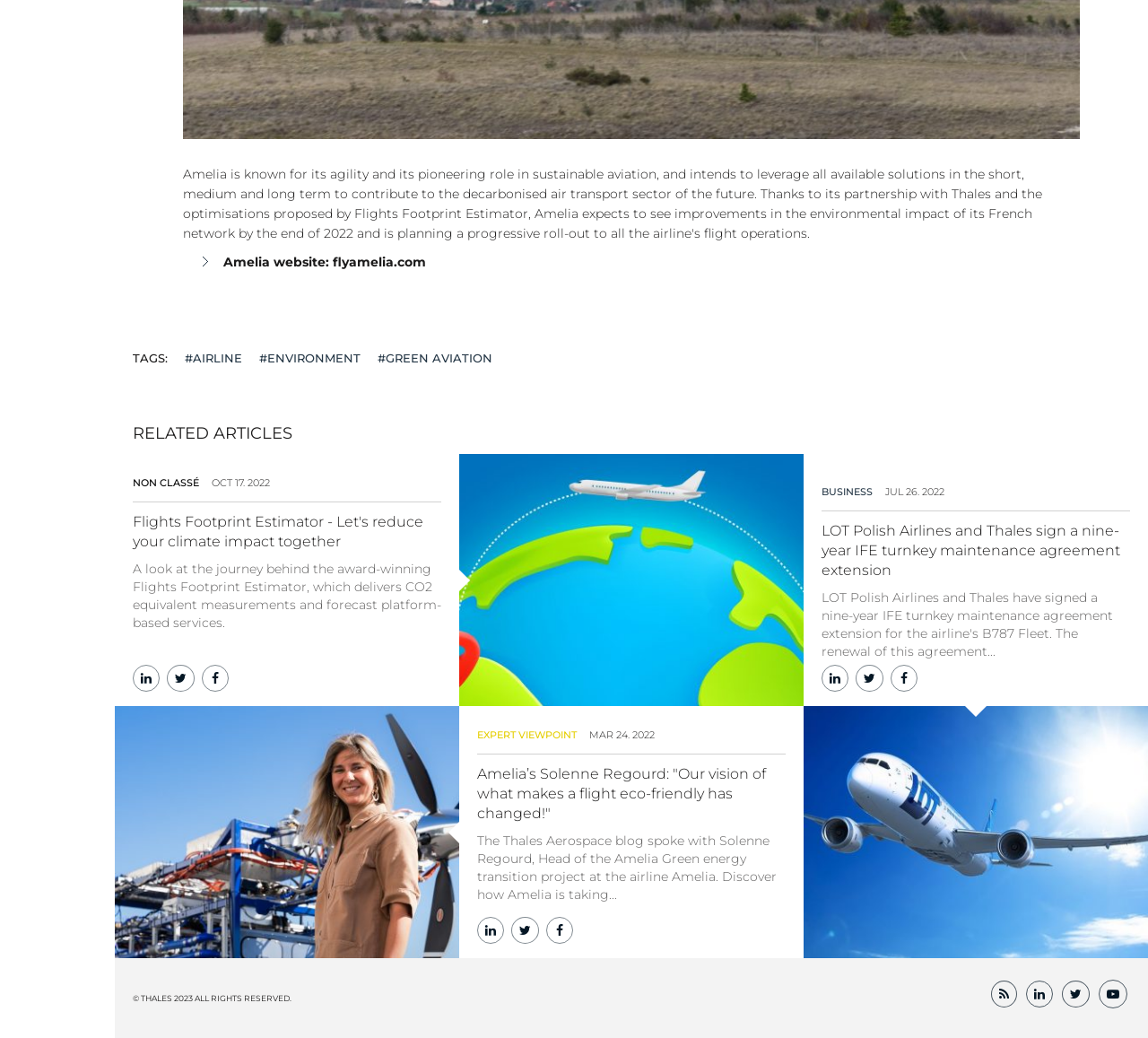Provide the bounding box coordinates of the HTML element described as: "Non classé". The bounding box coordinates should be four float numbers between 0 and 1, i.e., [left, top, right, bottom].

[0.116, 0.459, 0.173, 0.471]